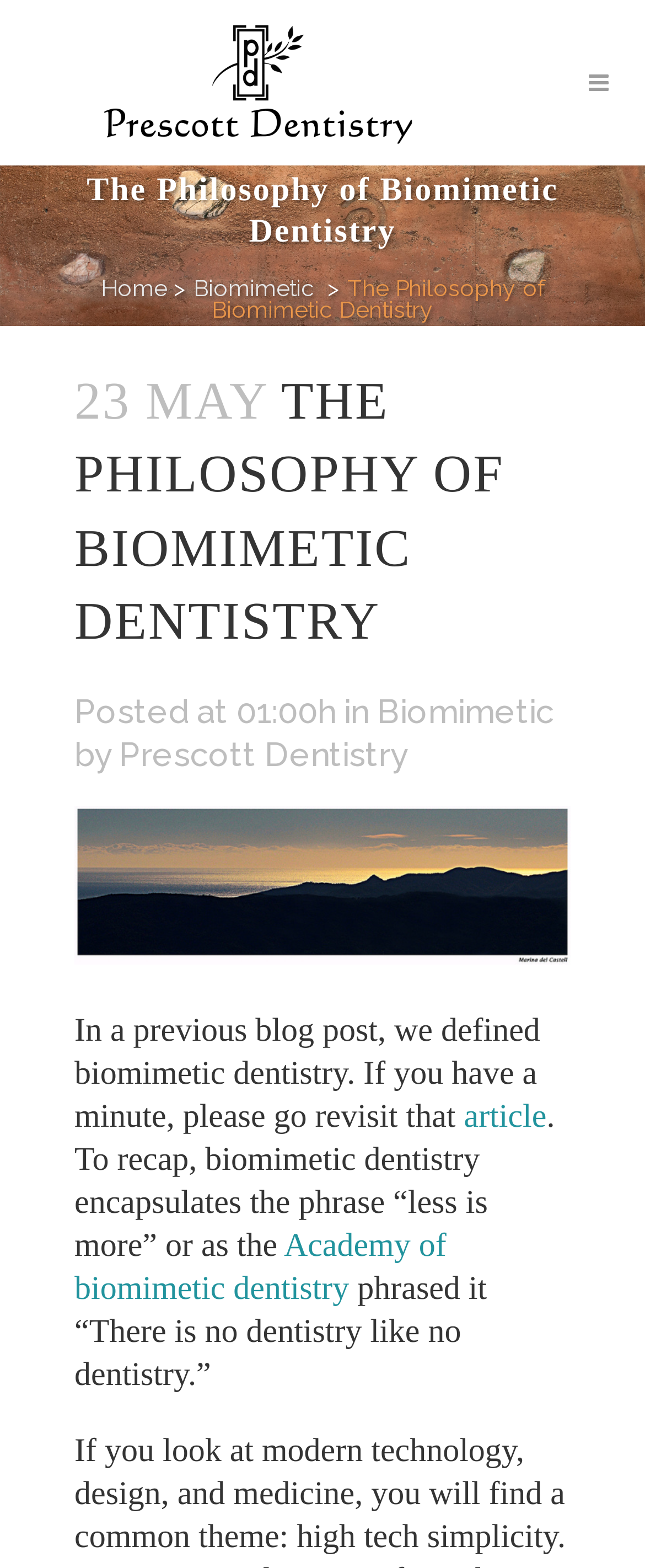Answer the following inquiry with a single word or phrase:
What is the date of the article?

23 MAY